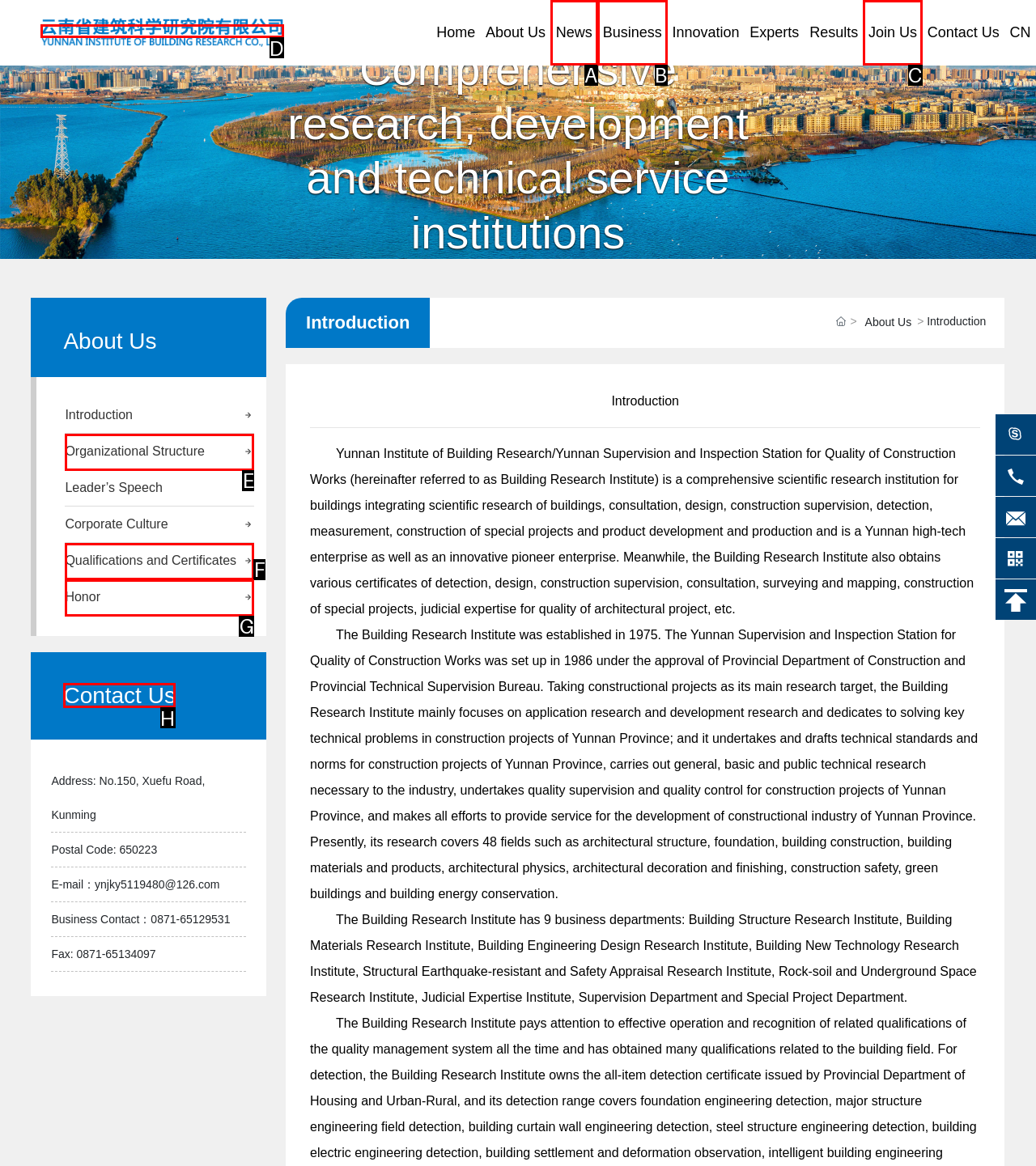Identify which lettered option to click to carry out the task: Click on the 'Contact Us' link. Provide the letter as your answer.

H